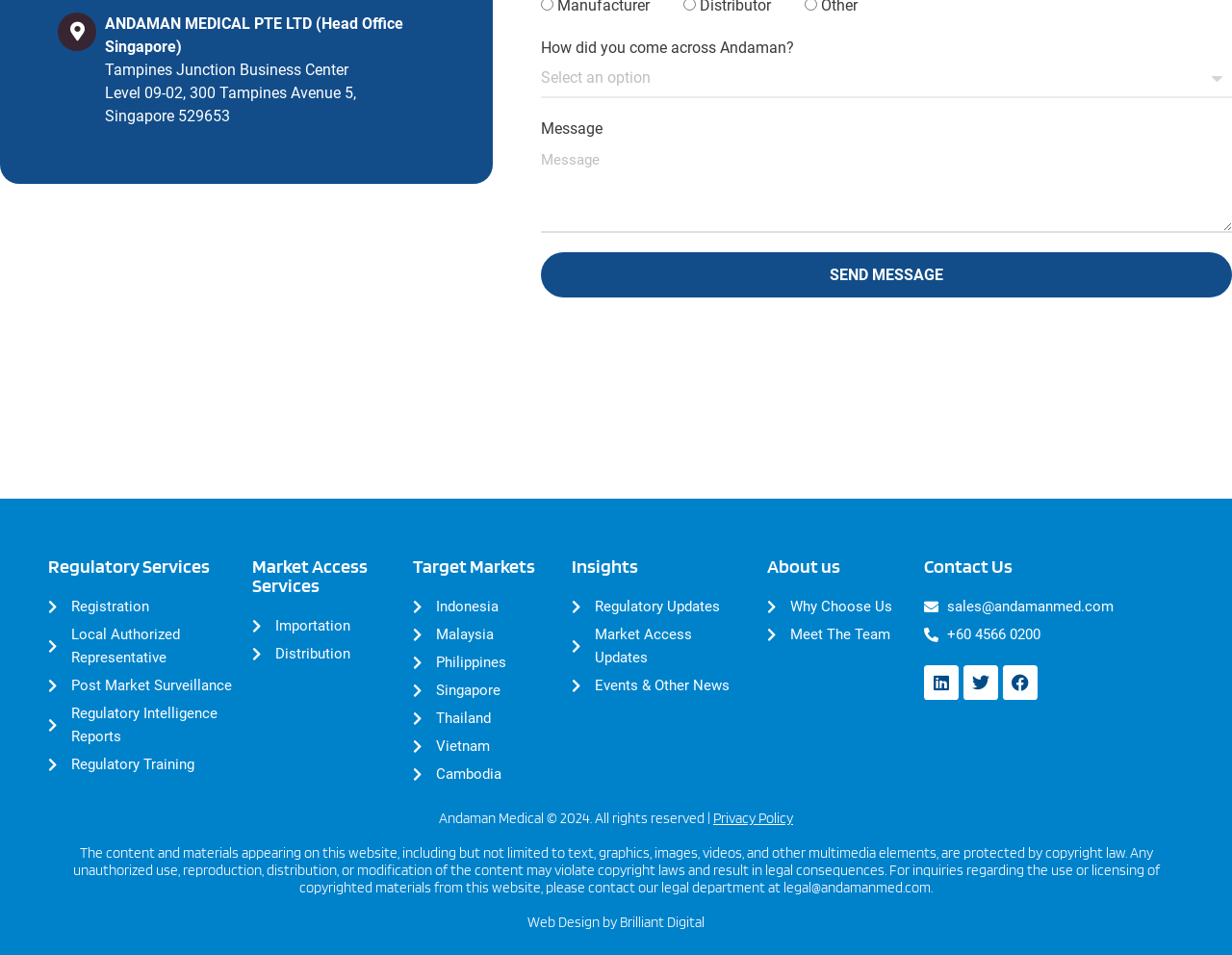Please identify the bounding box coordinates of the region to click in order to complete the given instruction: "Visit the 'Regulatory Services' page". The coordinates should be four float numbers between 0 and 1, i.e., [left, top, right, bottom].

[0.039, 0.581, 0.17, 0.605]